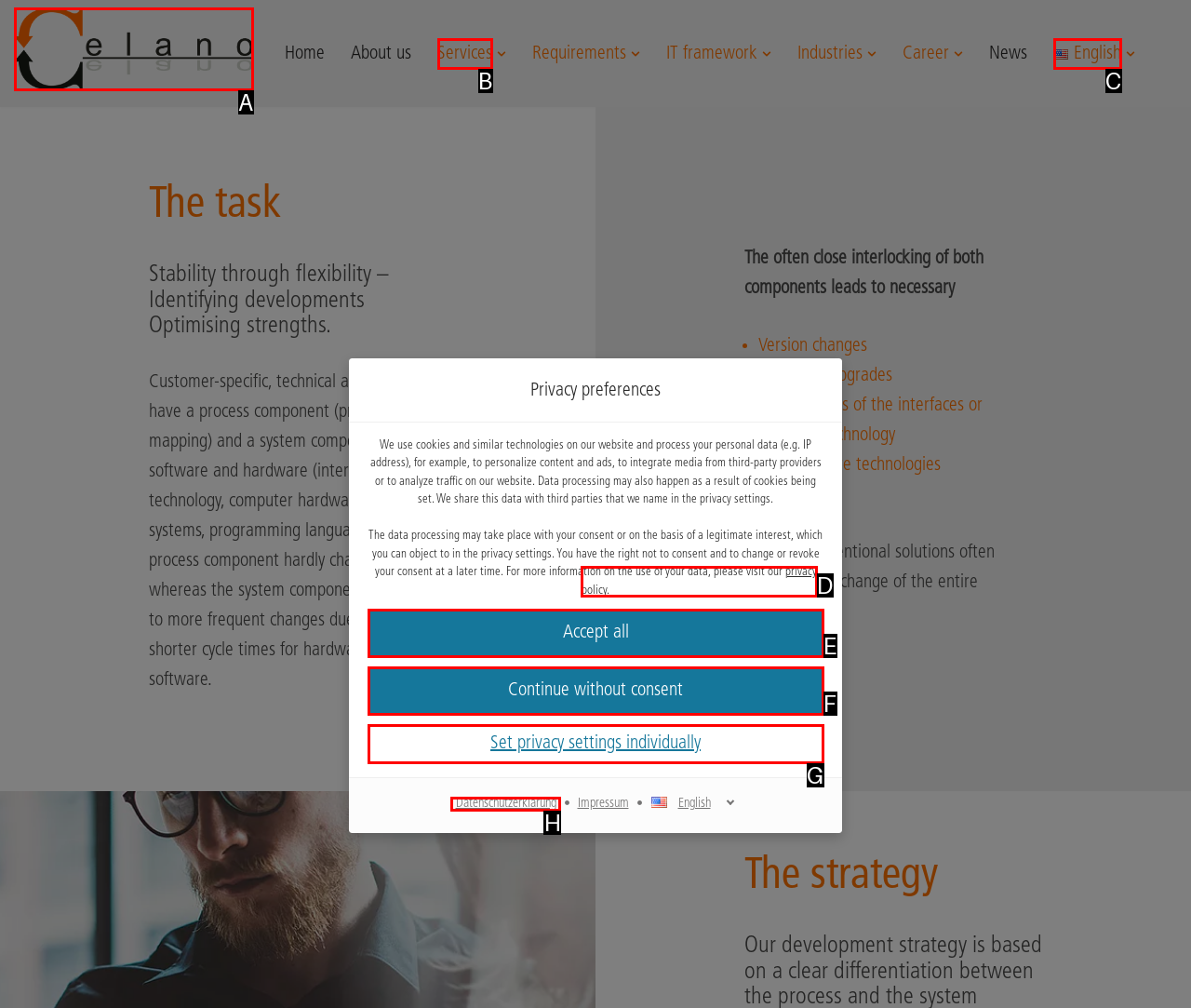Point out which UI element to click to complete this task: go to privacy policy
Answer with the letter corresponding to the right option from the available choices.

D